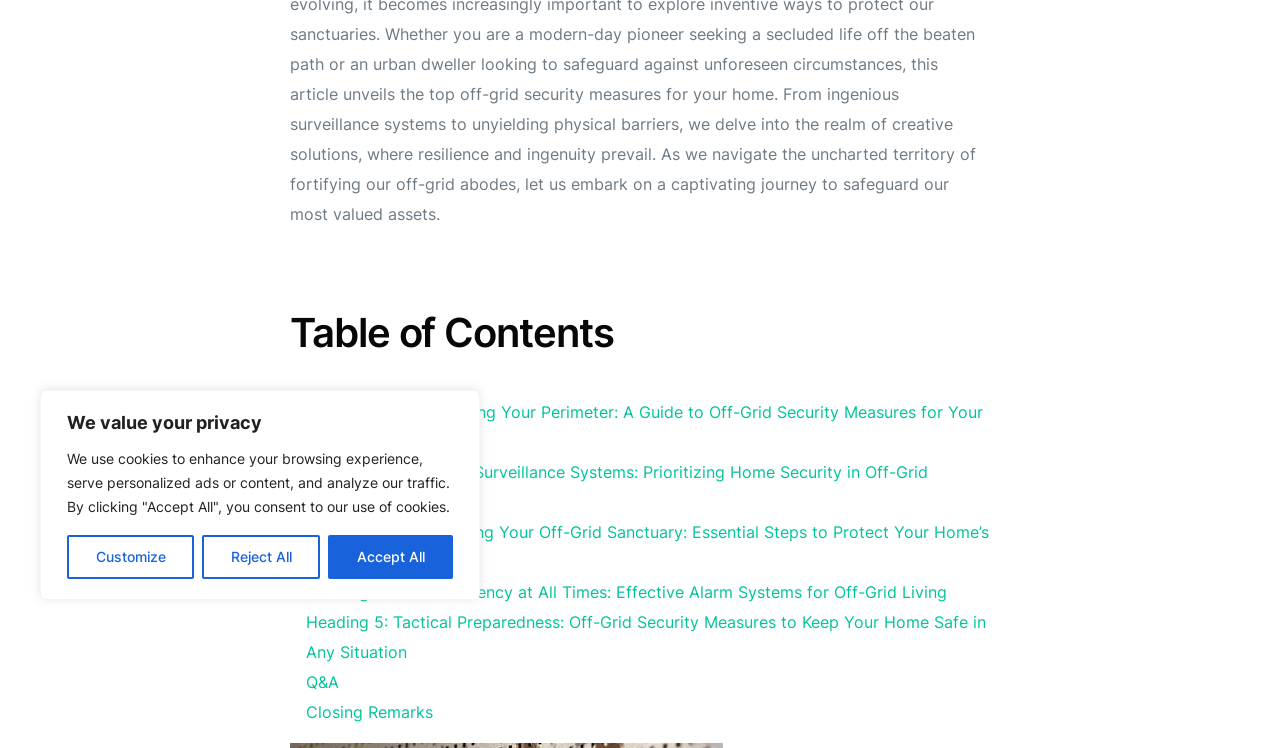Determine the bounding box for the described UI element: "Q&A".

[0.239, 0.899, 0.265, 0.925]